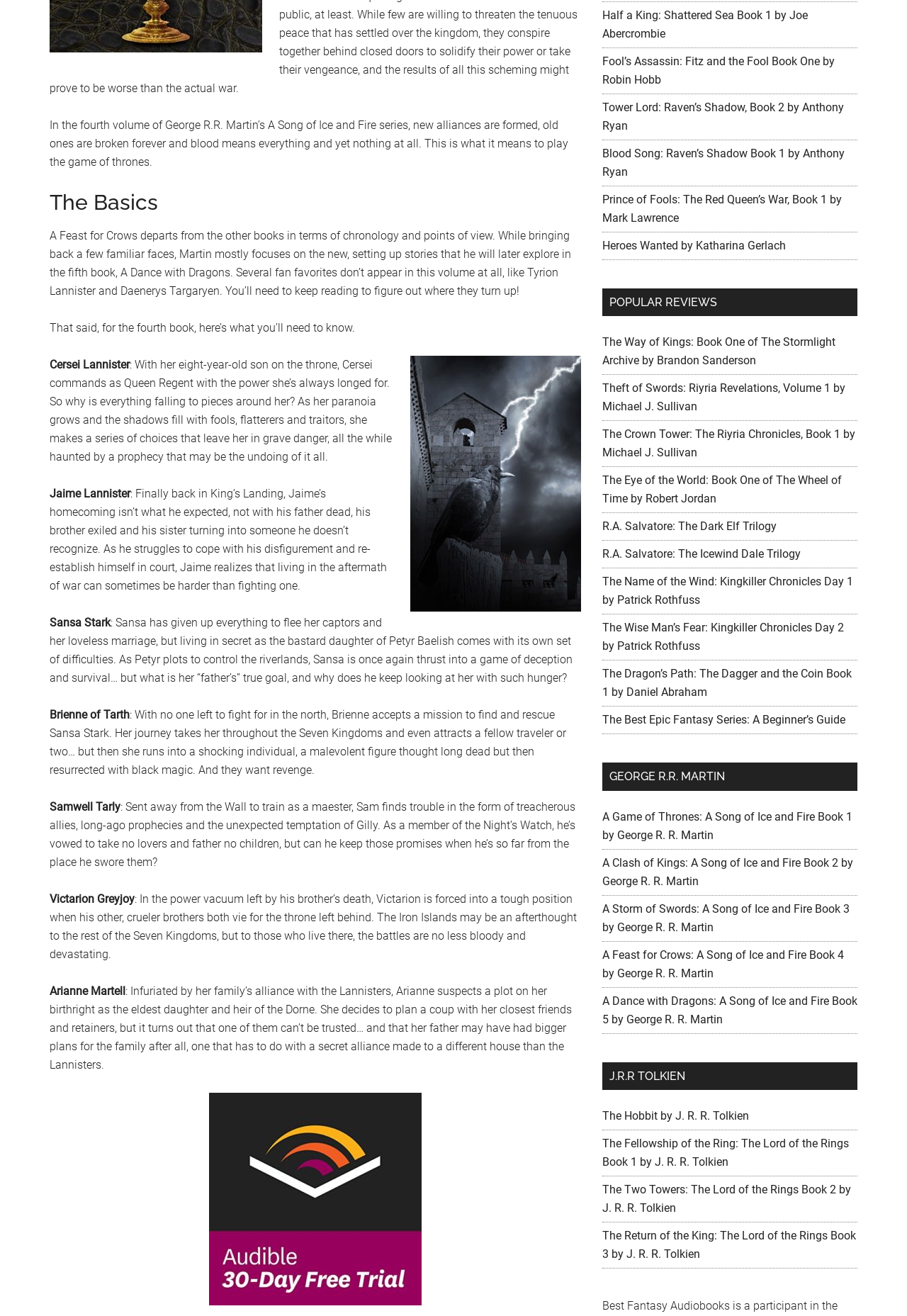Extract the bounding box coordinates for the HTML element that matches this description: "Heroes Wanted by Katharina Gerlach". The coordinates should be four float numbers between 0 and 1, i.e., [left, top, right, bottom].

[0.664, 0.182, 0.866, 0.192]